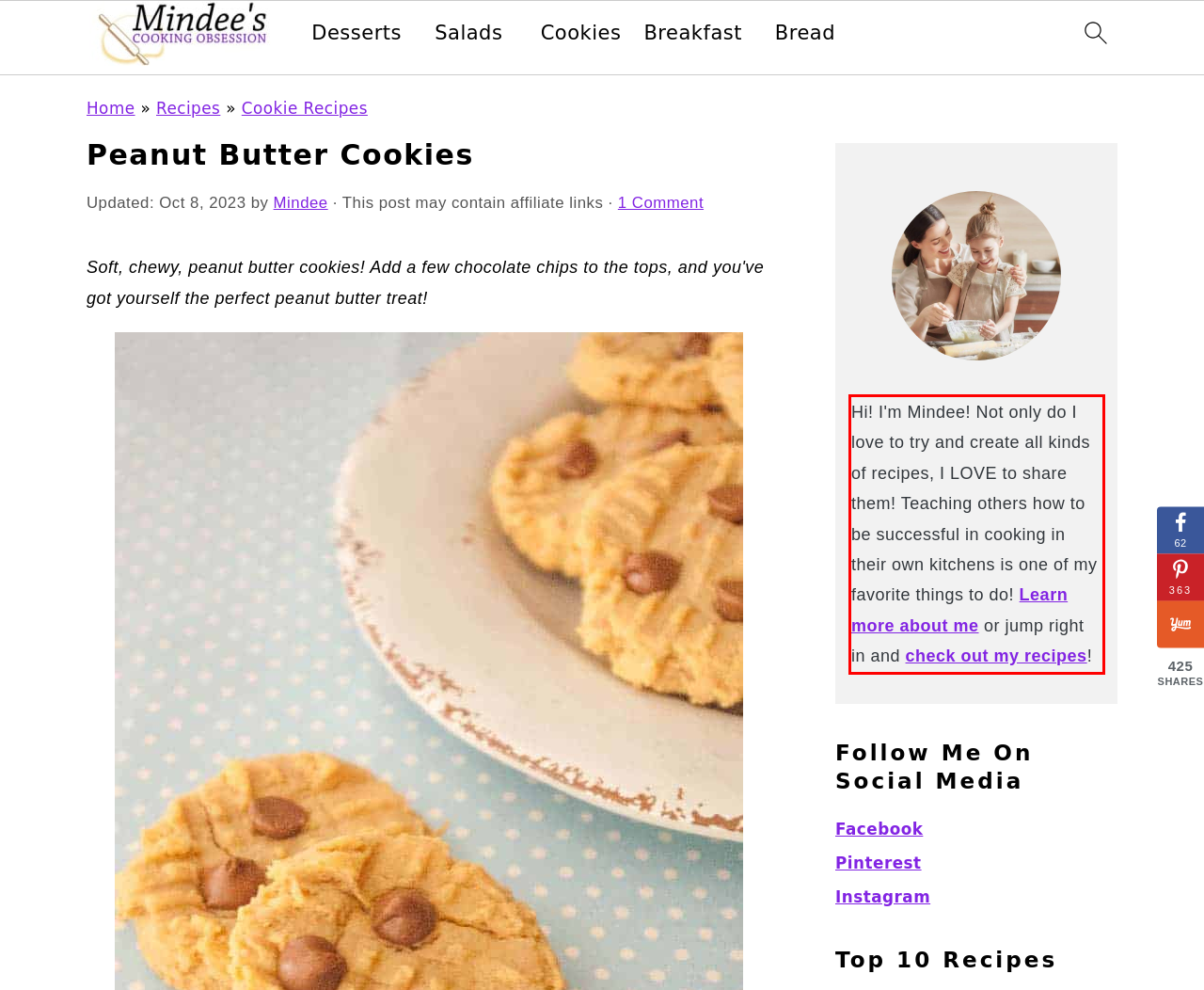Examine the webpage screenshot and use OCR to obtain the text inside the red bounding box.

Hi! I'm Mindee! Not only do I love to try and create all kinds of recipes, I LOVE to share them! Teaching others how to be successful in cooking in their own kitchens is one of my favorite things to do! Learn more about me or jump right in and check out my recipes!